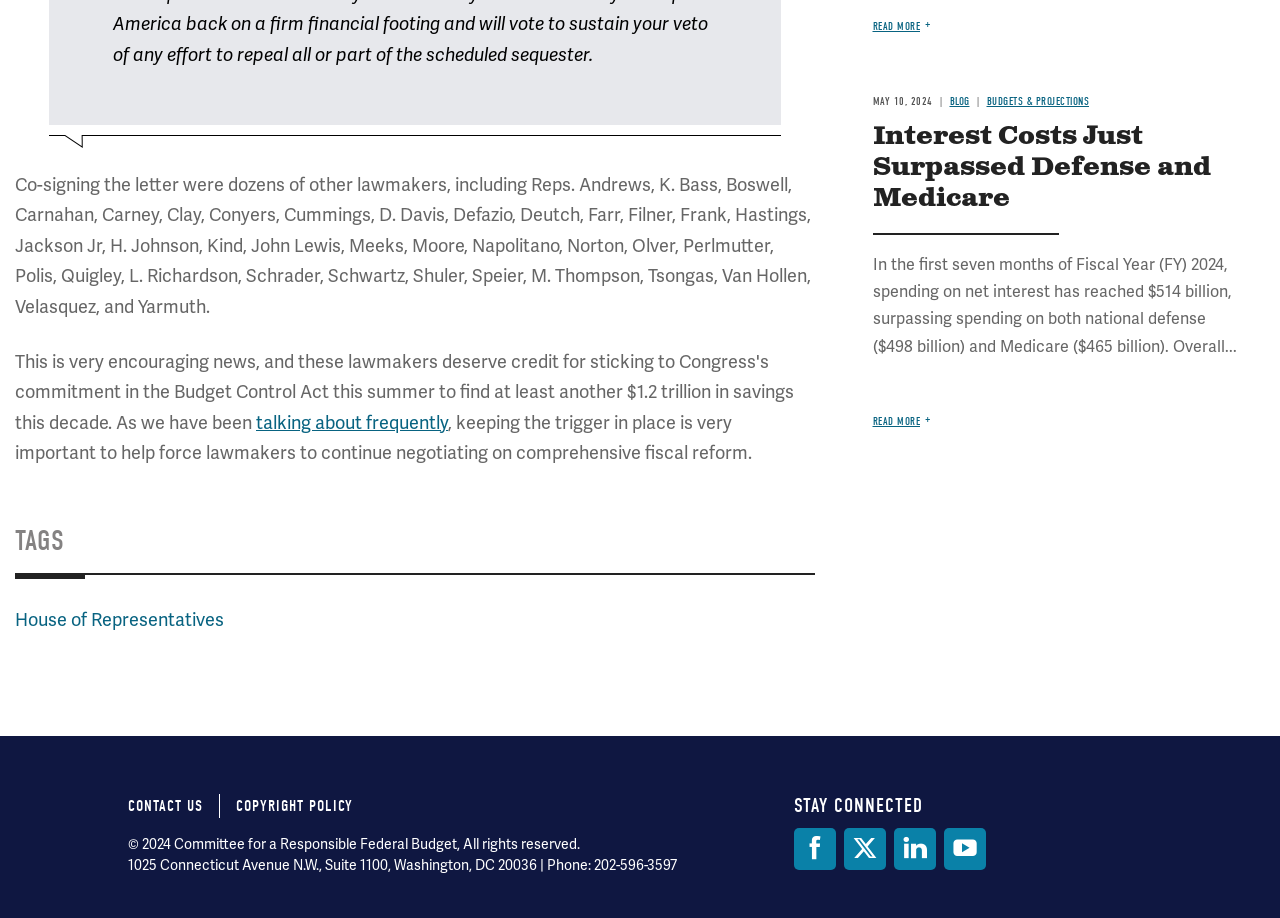Please locate the bounding box coordinates of the element that should be clicked to complete the given instruction: "Follow on Facebook".

[0.62, 0.902, 0.653, 0.948]